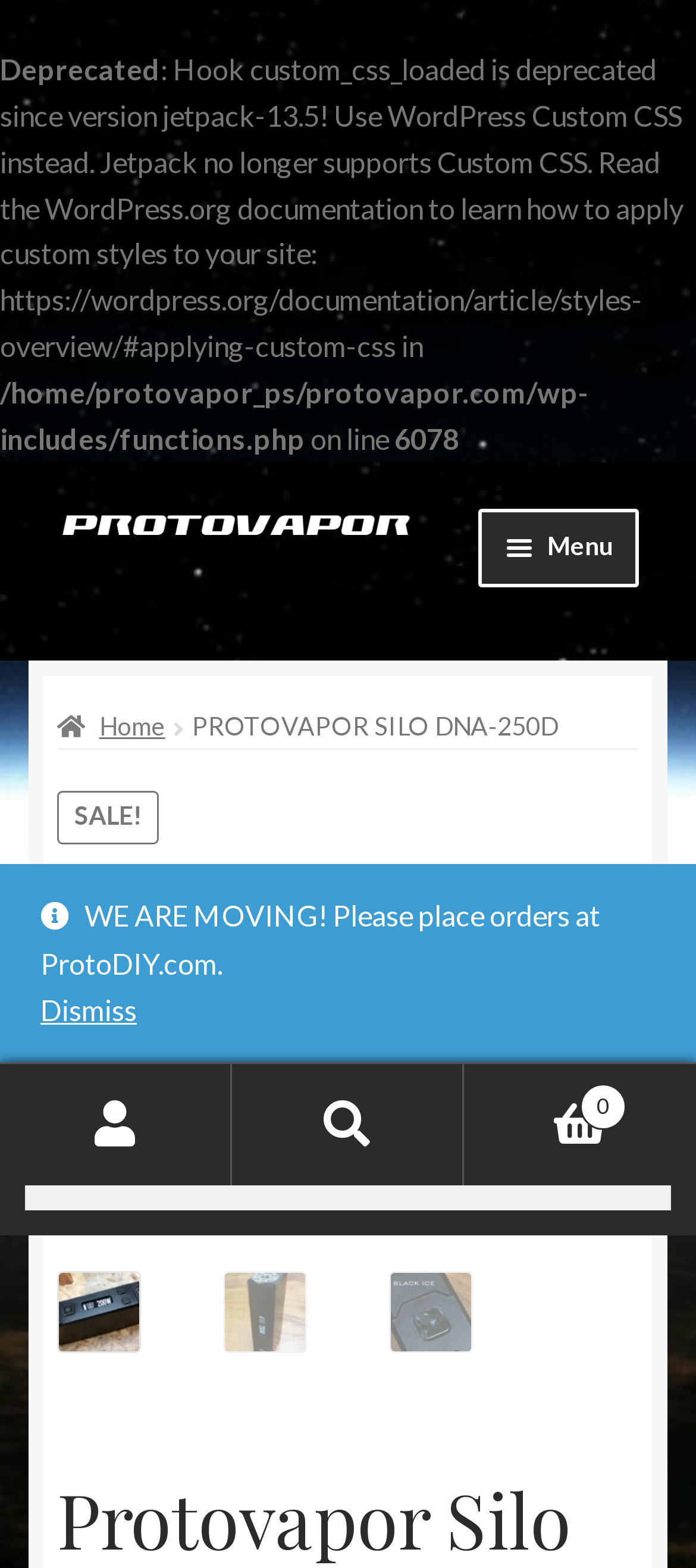Highlight the bounding box coordinates of the region I should click on to meet the following instruction: "Go to the 'Home' page".

[0.082, 0.374, 0.918, 0.435]